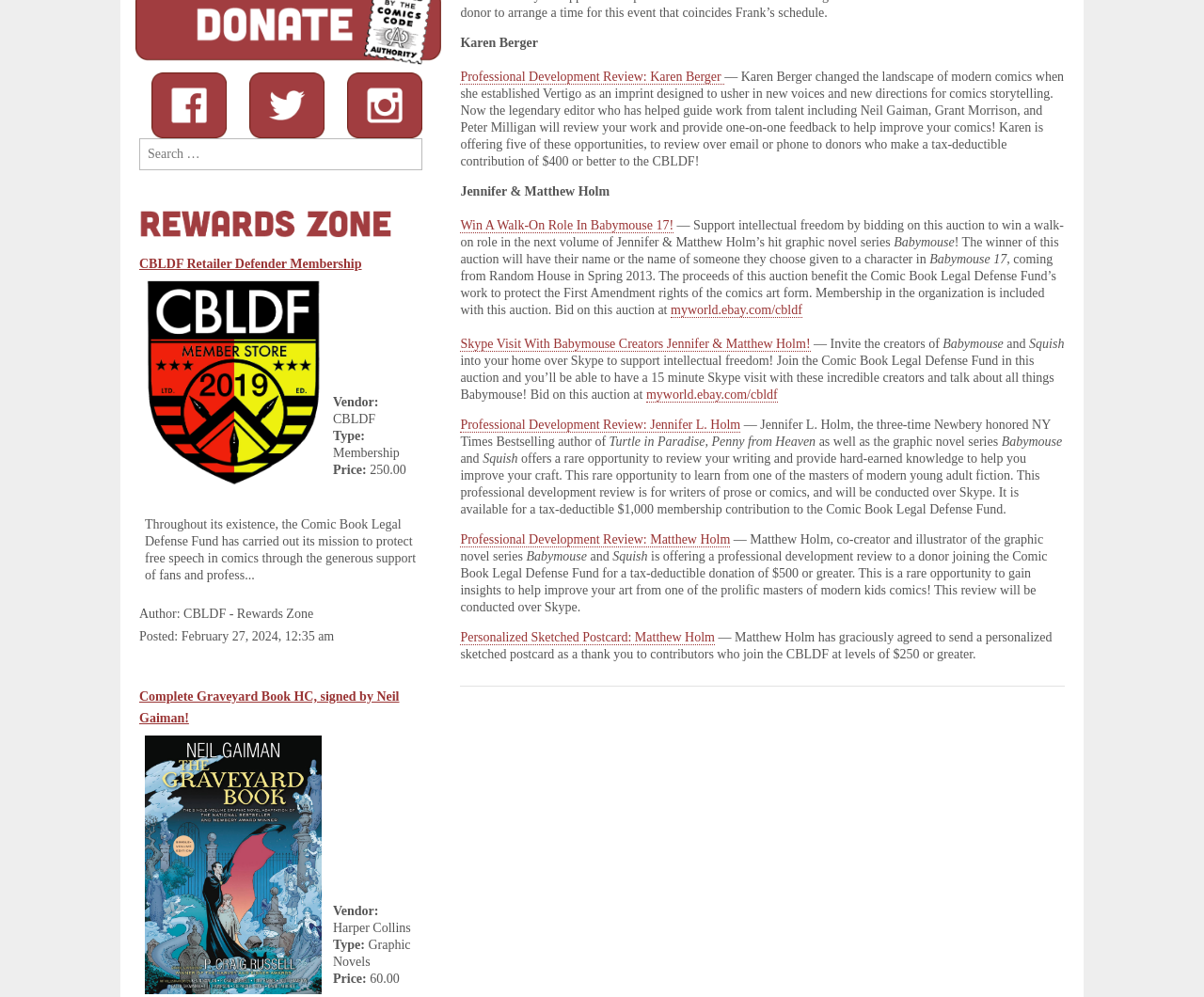Please determine the bounding box of the UI element that matches this description: myworld.ebay.com/cbldf. The coordinates should be given as (top-left x, top-left y, bottom-right x, bottom-right y), with all values between 0 and 1.

[0.537, 0.389, 0.646, 0.404]